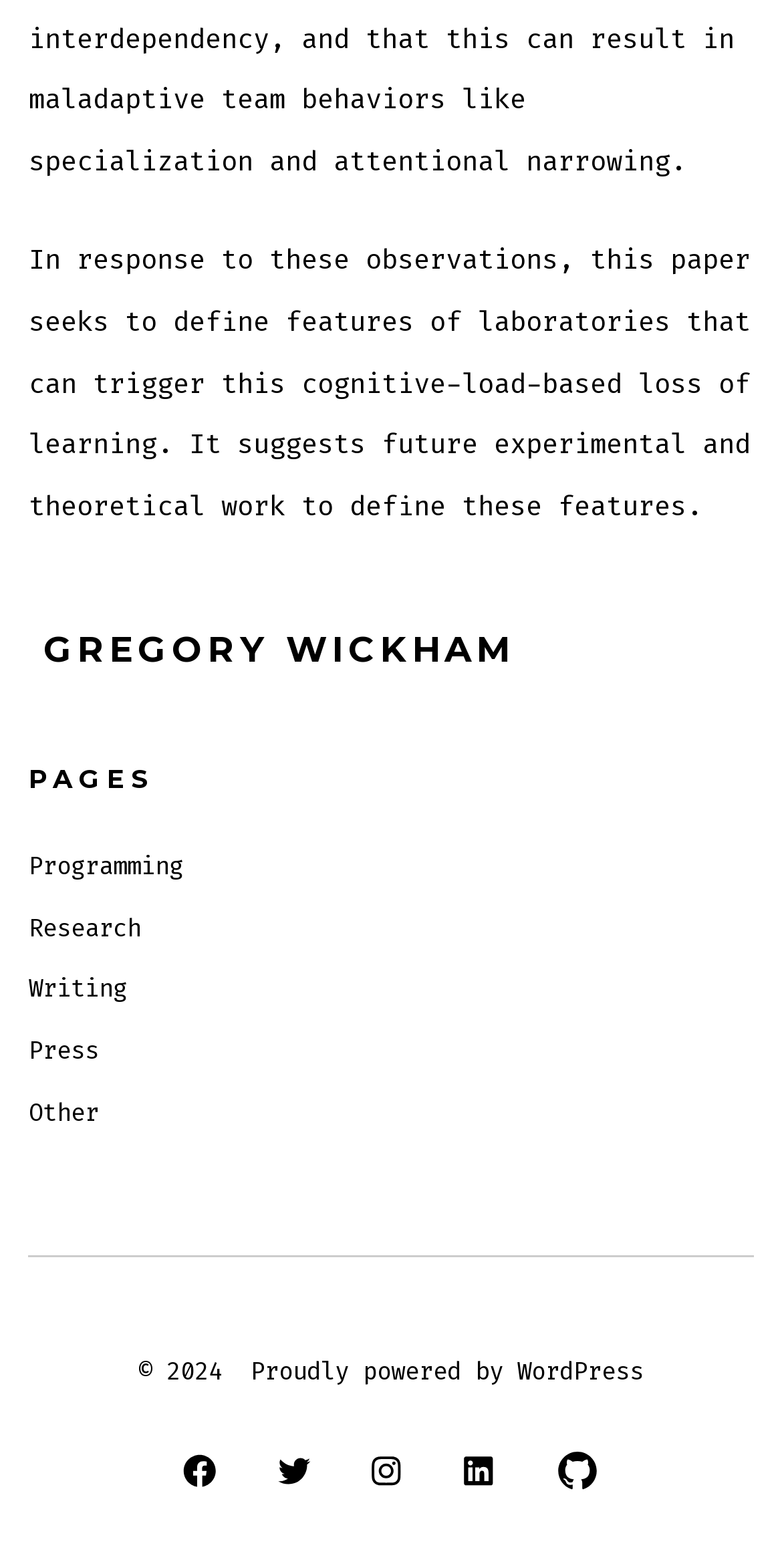Pinpoint the bounding box coordinates for the area that should be clicked to perform the following instruction: "go to the programming page".

[0.036, 0.543, 0.234, 0.563]